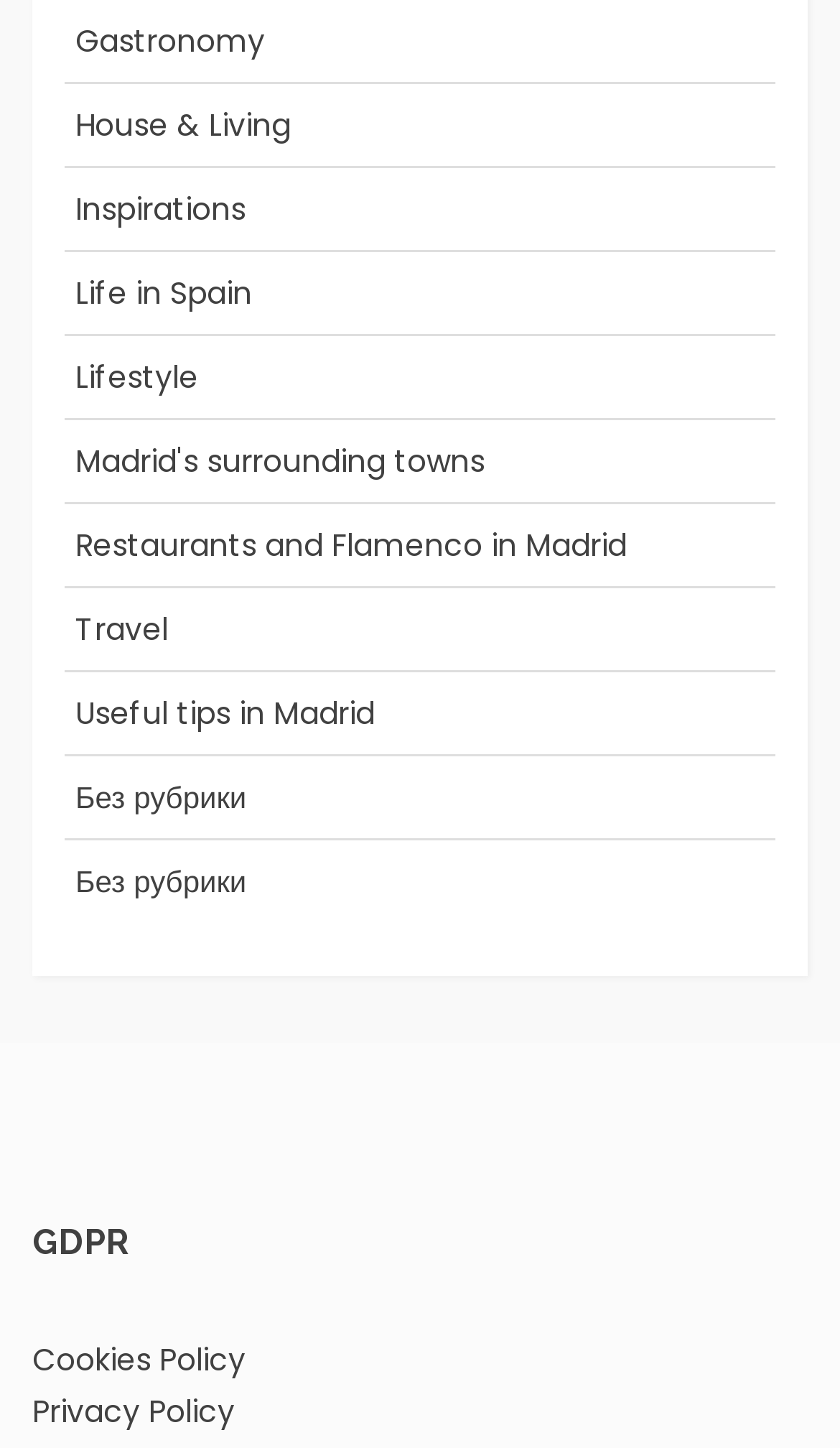Find the bounding box coordinates of the area that needs to be clicked in order to achieve the following instruction: "Read about How Does Writing Affect The Brain". The coordinates should be specified as four float numbers between 0 and 1, i.e., [left, top, right, bottom].

None